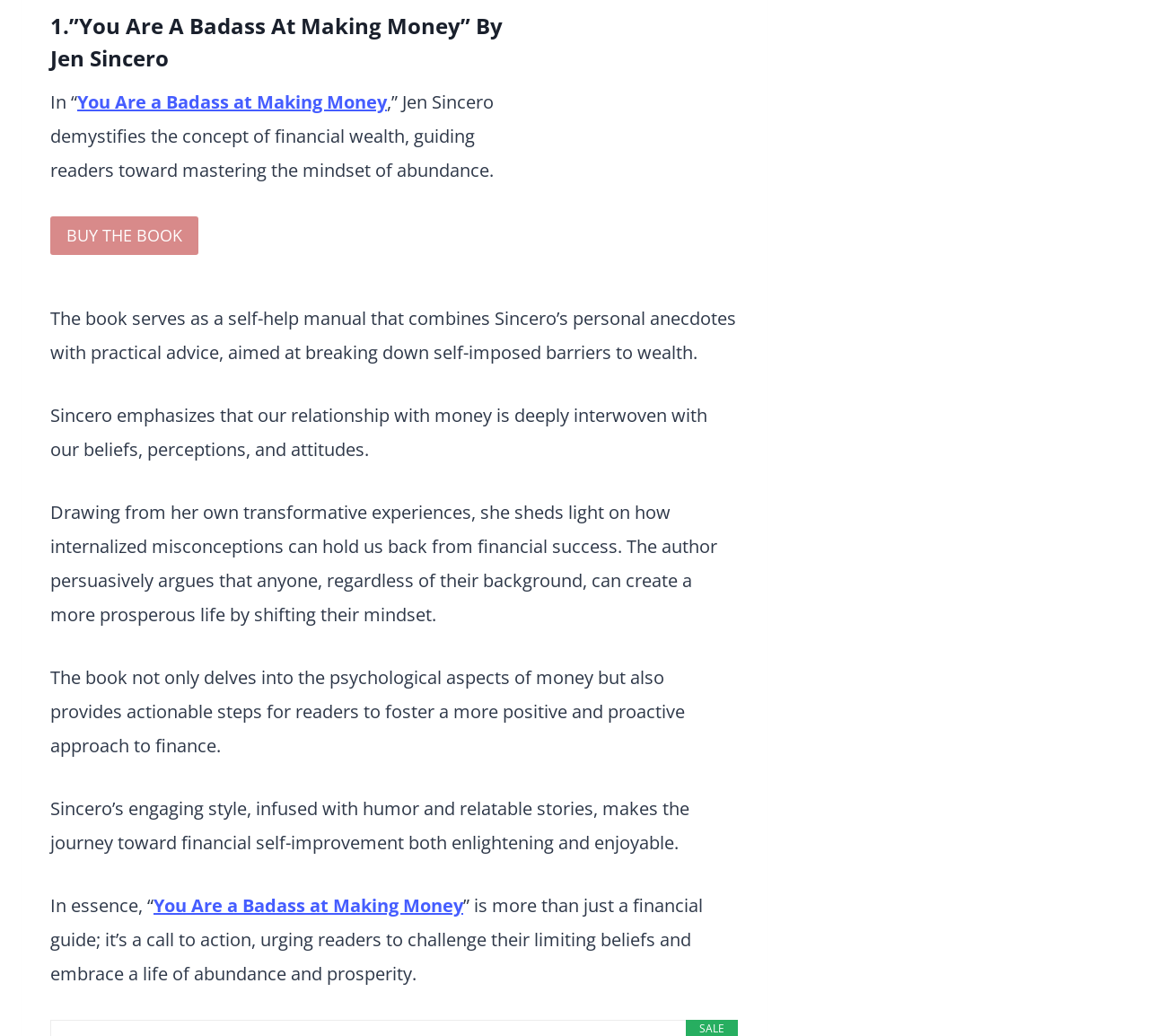Specify the bounding box coordinates for the region that must be clicked to perform the given instruction: "Click the link to 'Books Every Woman Should Read Before Turning 30: Conclusion'".

[0.062, 0.832, 0.552, 0.855]